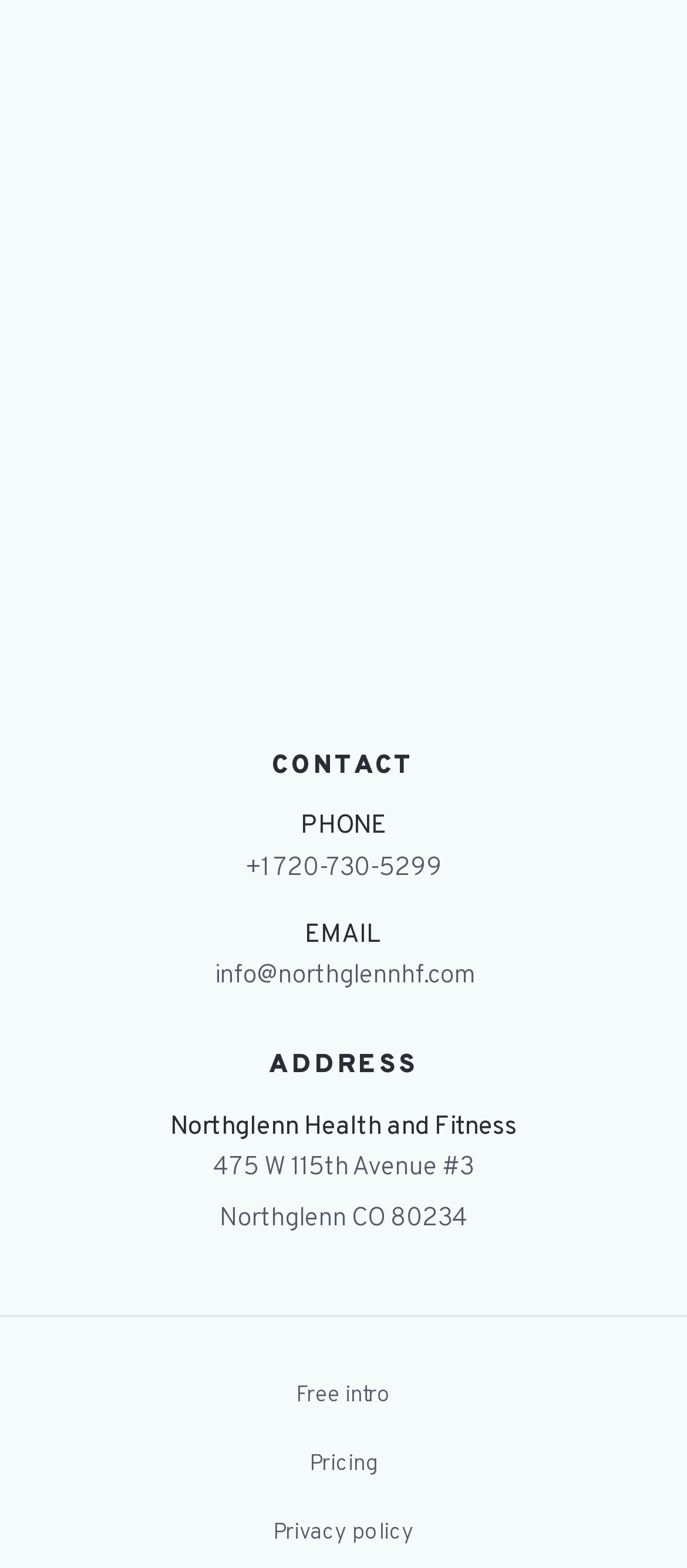Find the coordinates for the bounding box of the element with this description: "+1 720-730-5299".

[0.356, 0.543, 0.644, 0.564]